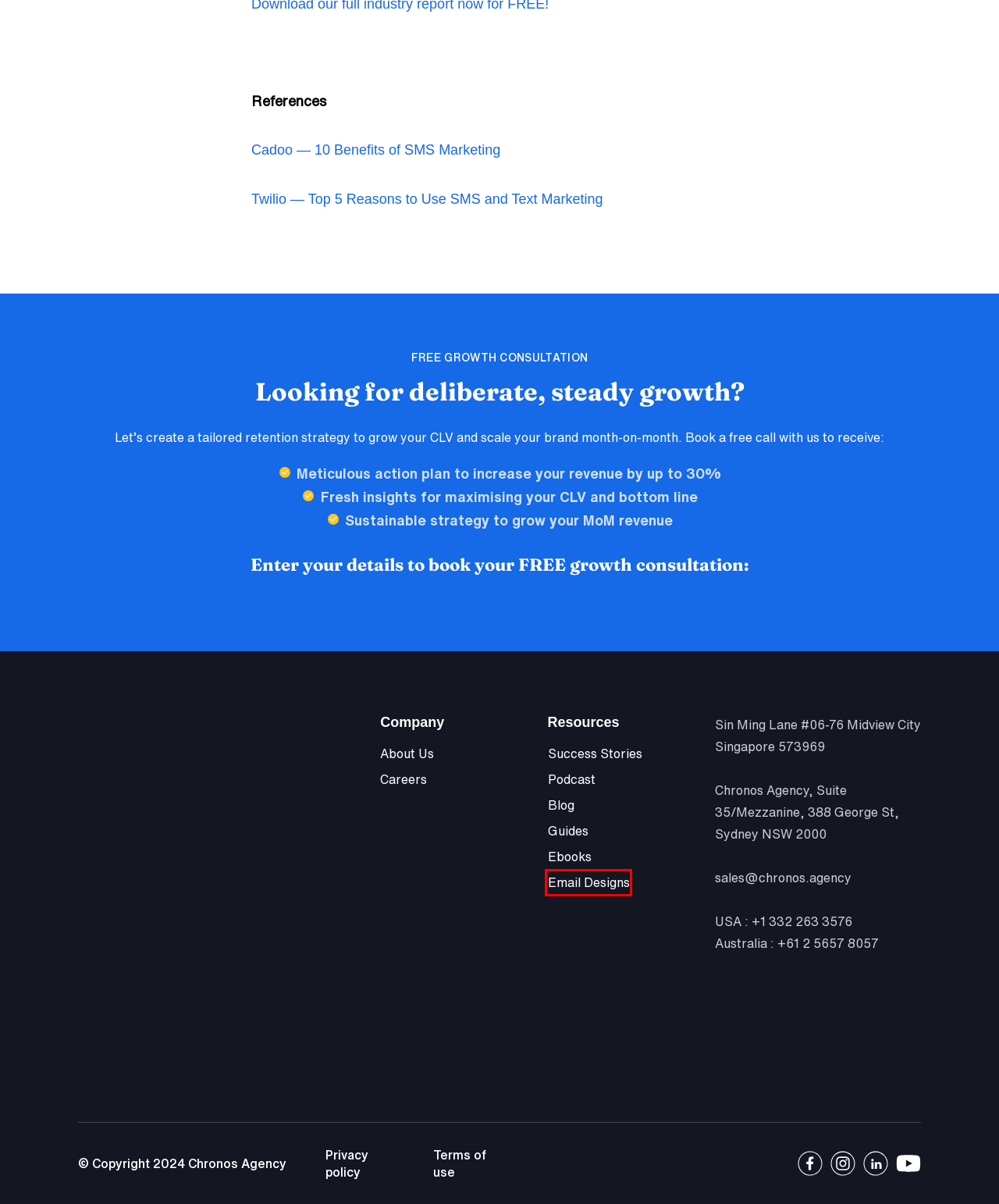You have a screenshot of a webpage with a red bounding box around a UI element. Determine which webpage description best matches the new webpage that results from clicking the element in the bounding box. Here are the candidates:
A. SMS & Text Message Marketing | Twilio
B. eBooks eCommerce Email Marketing Insights | Chronos Agency
C. Guides - Chronos Agency
D. Ecommerce Lifecycle Marketing Agency | Chronos Agency
E. Privacy Policy - Chronos Agency
F. Careers - Chronos Agency
G. Terms and Conditions - Chronos Agency
H. Creative Email Designs | Chronos Agency

H